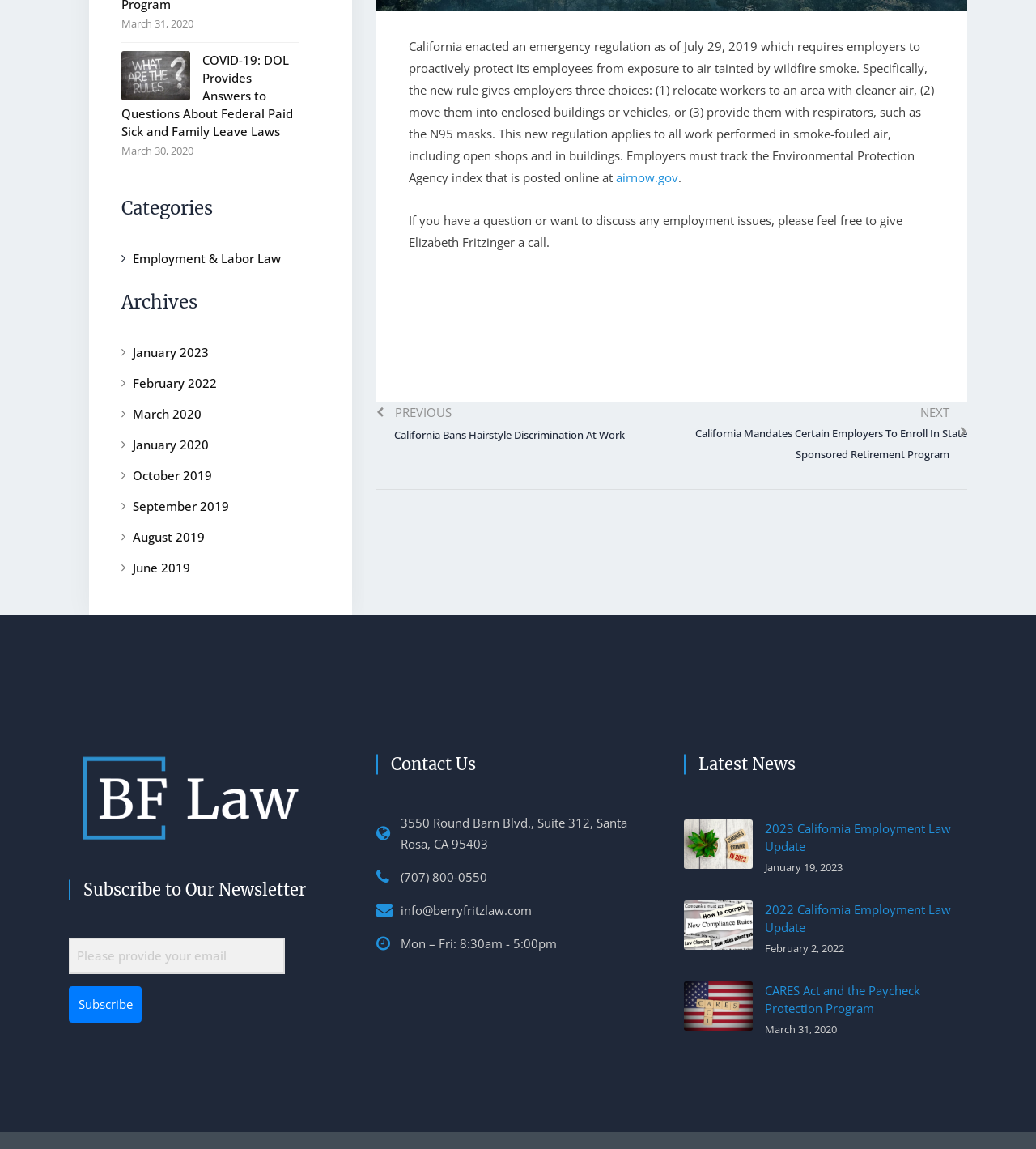Please pinpoint the bounding box coordinates for the region I should click to adhere to this instruction: "Click the 'NEXT California Mandates Certain Employers To Enroll In State Sponsored Retirement Program' link".

[0.648, 0.349, 0.934, 0.392]